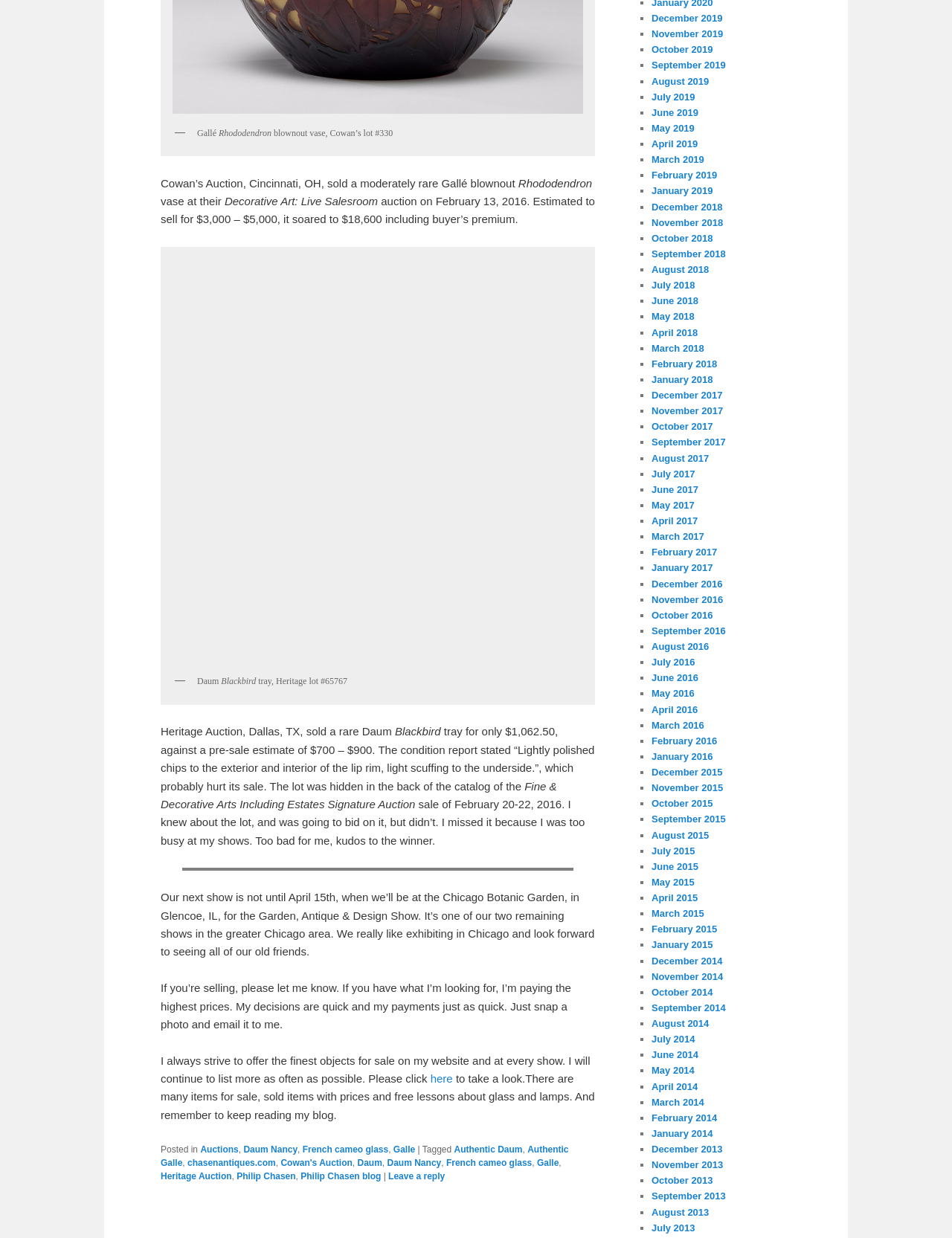Using the details from the image, please elaborate on the following question: What is the estimated price of the Gallé vase?

The answer can be found in the text 'Estimated to sell for $3,000 – $5,000, it soared to $18,600 including buyer’s premium.'